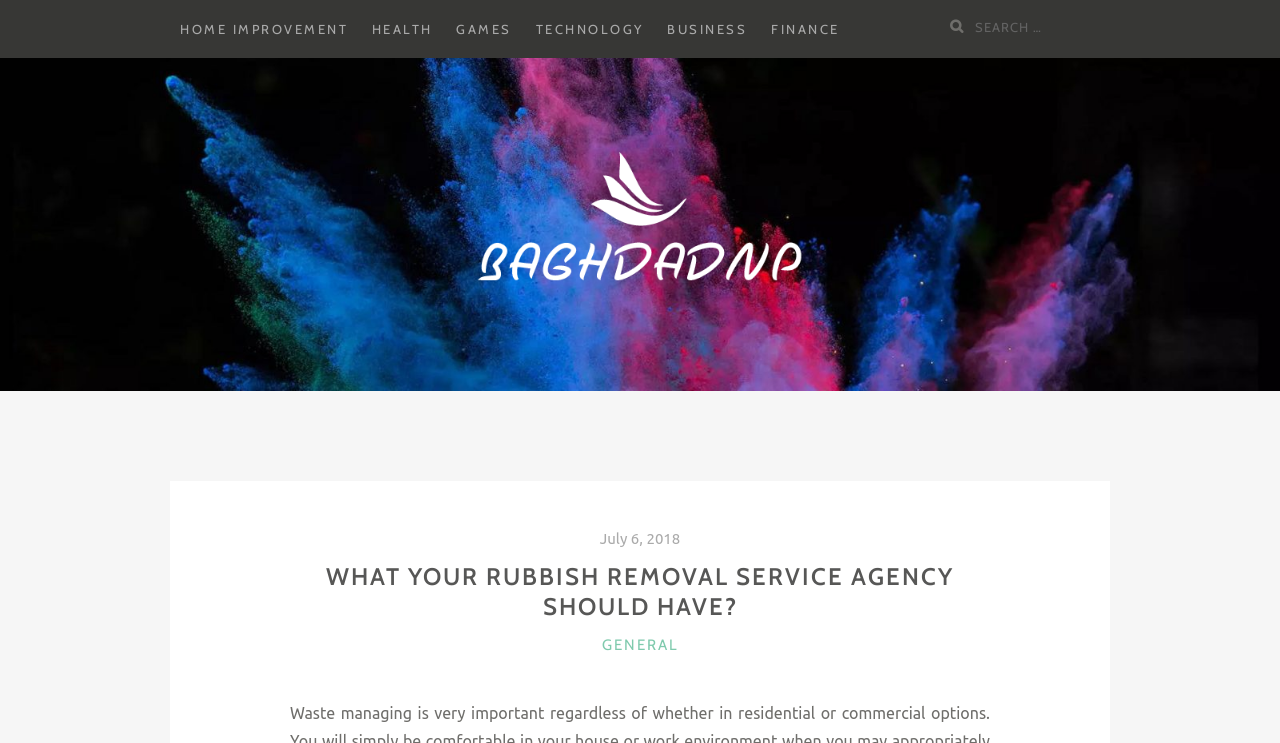Could you provide the bounding box coordinates for the portion of the screen to click to complete this instruction: "View GENERAL category"?

[0.47, 0.856, 0.53, 0.881]